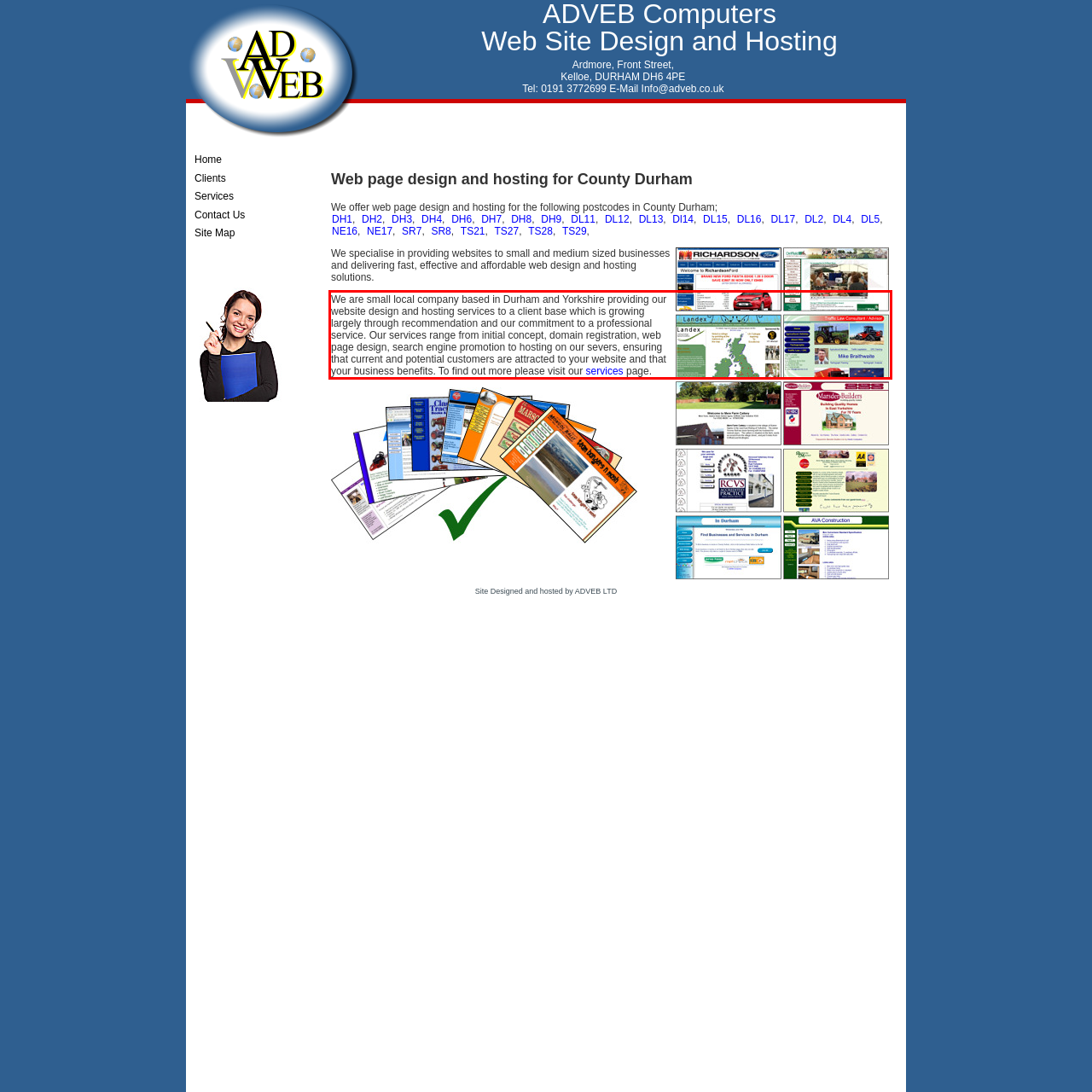You are given a screenshot showing a webpage with a red bounding box. Perform OCR to capture the text within the red bounding box.

We are small local company based in Durham and Yorkshire providing our website design and hosting services to a client base which is growing largely through recommendation and our commitment to a professional service. Our services range from initial concept, domain registration, web page design, search engine promotion to hosting on our severs, ensuring that current and potential customers are attracted to your website and that your business benefits. To find out more please visit our services page.